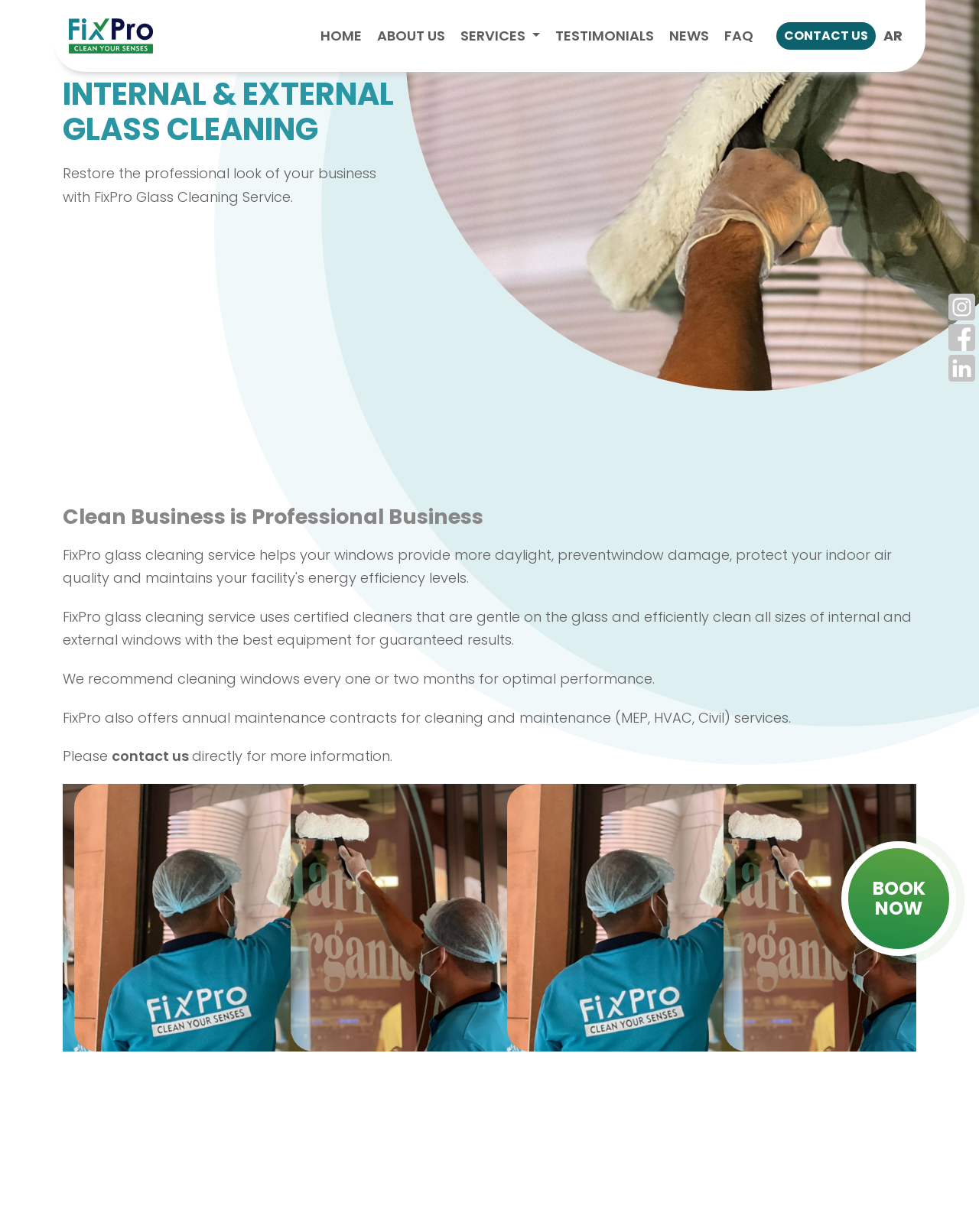Determine the bounding box coordinates of the region I should click to achieve the following instruction: "Click on the Fix Pro logo". Ensure the bounding box coordinates are four float numbers between 0 and 1, i.e., [left, top, right, bottom].

[0.07, 0.012, 0.156, 0.046]